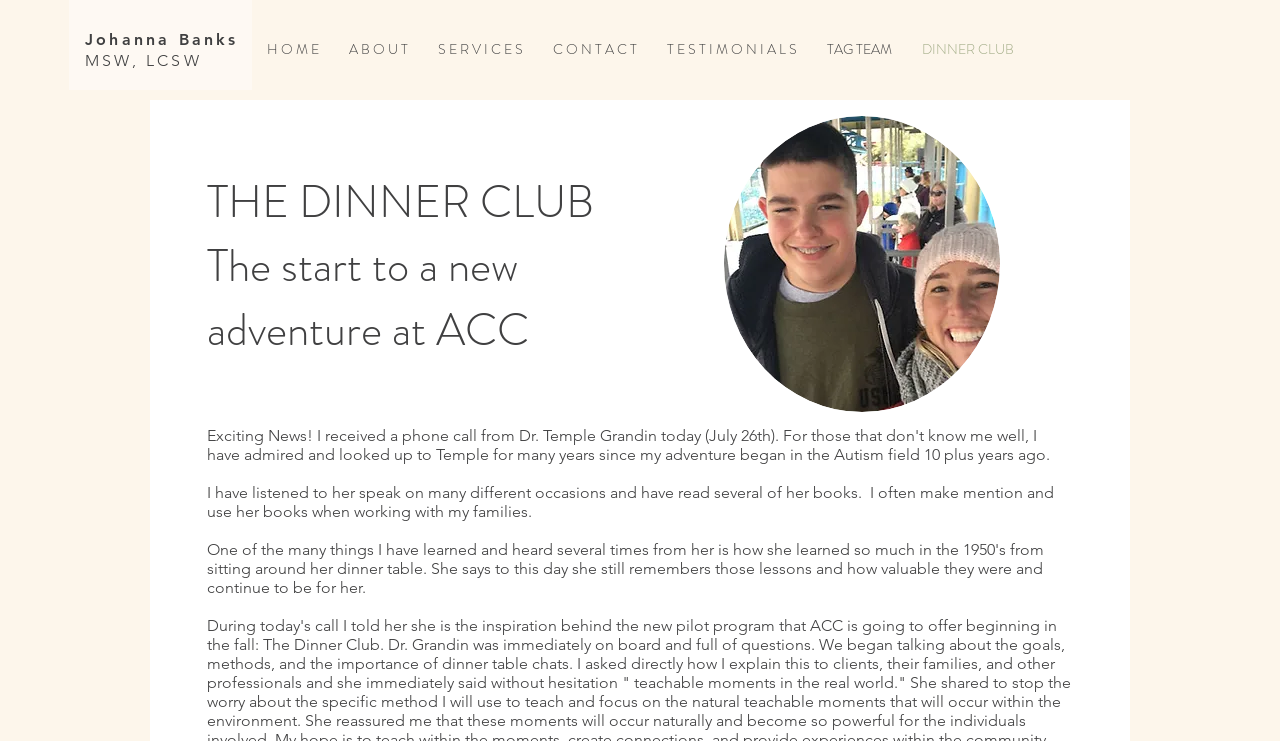Please find the bounding box coordinates (top-left x, top-left y, bottom-right x, bottom-right y) in the screenshot for the UI element described as follows: DINNER CLUB

[0.708, 0.054, 0.804, 0.08]